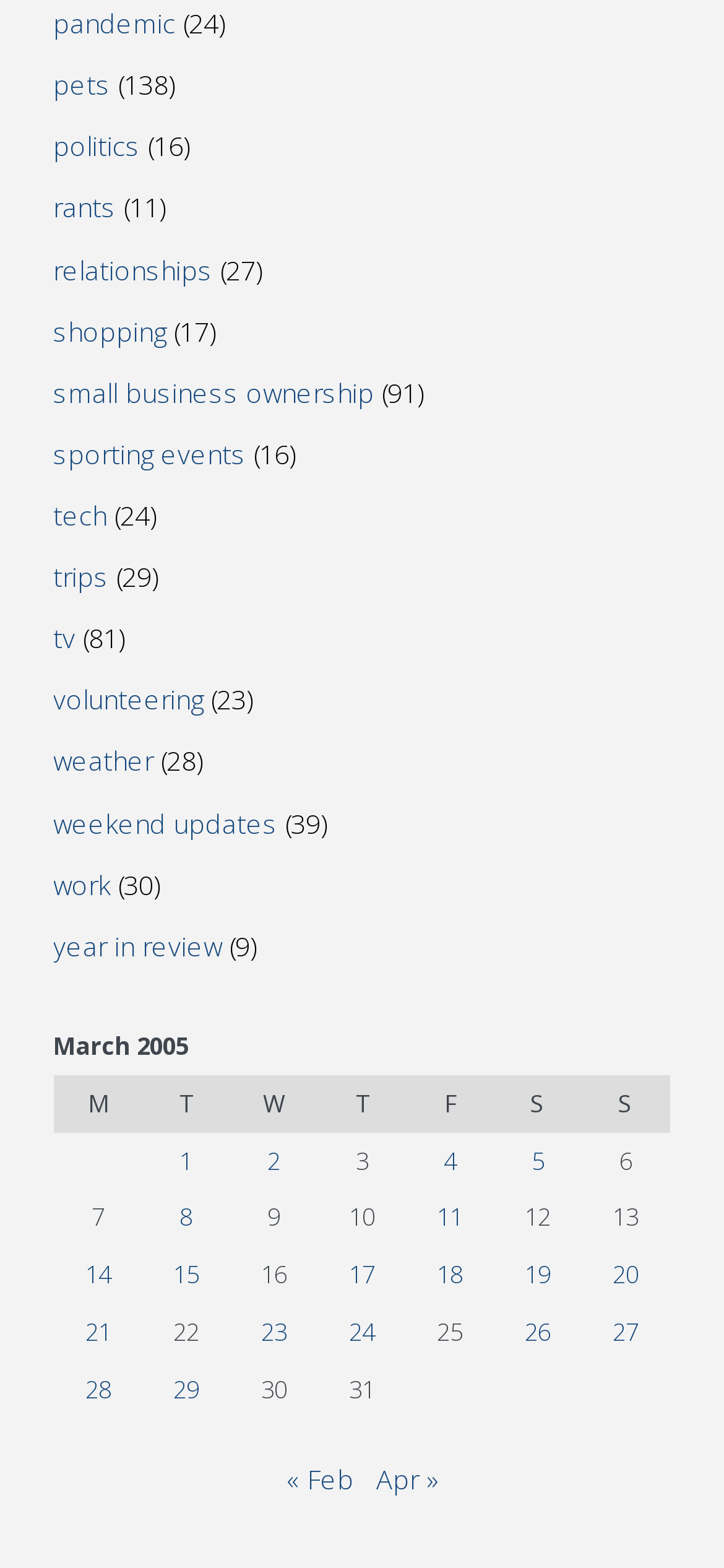Determine the bounding box coordinates in the format (top-left x, top-left y, bottom-right x, bottom-right y). Ensure all values are floating point numbers between 0 and 1. Identify the bounding box of the UI element described by: year in review

[0.074, 0.592, 0.307, 0.614]